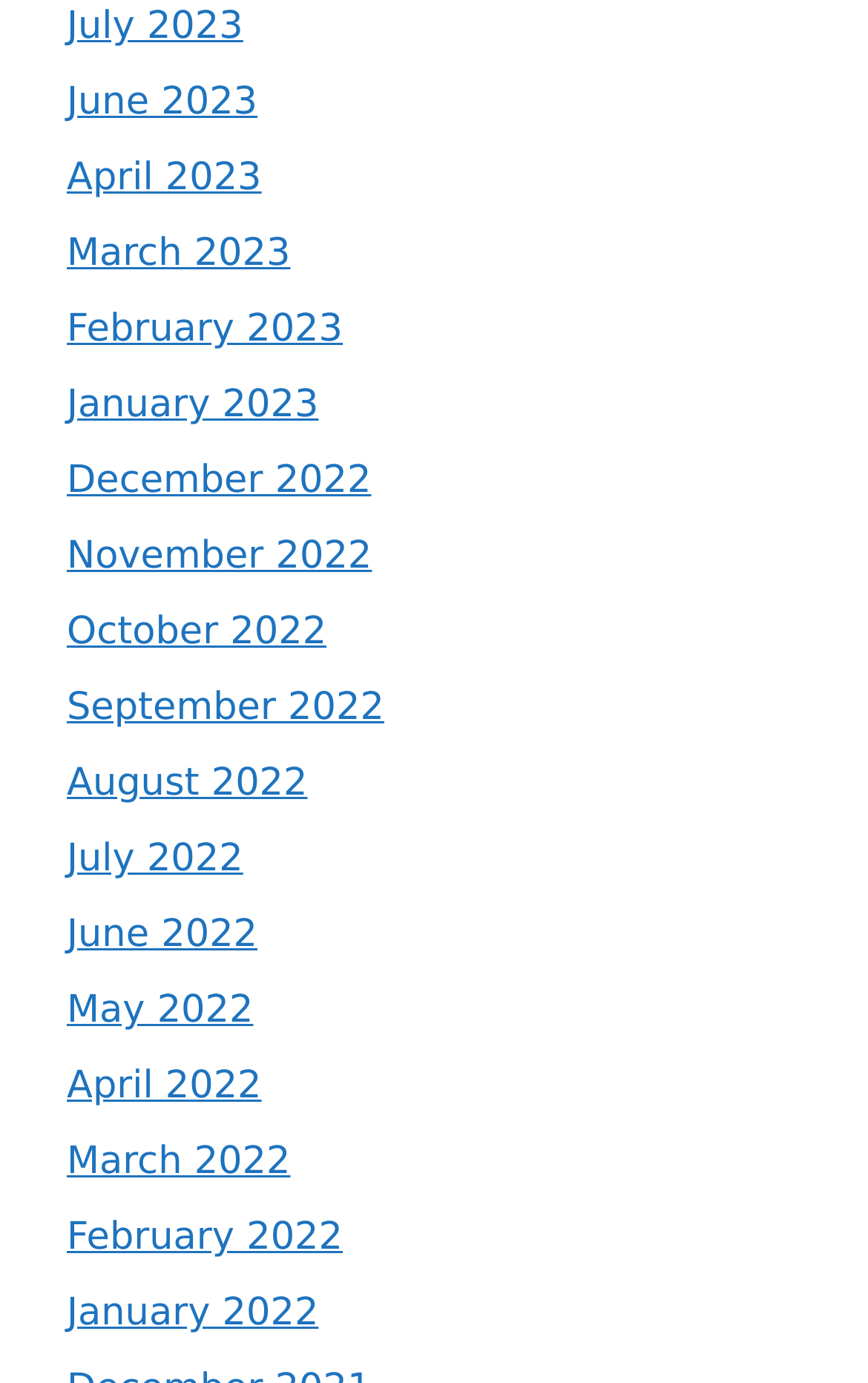Based on the image, provide a detailed and complete answer to the question: 
Are the months listed in chronological order?

I examined the links on the webpage and found that they are arranged in a descending order of time, with the most recent month at the top and the earliest month at the bottom, indicating that the months are listed in chronological order.